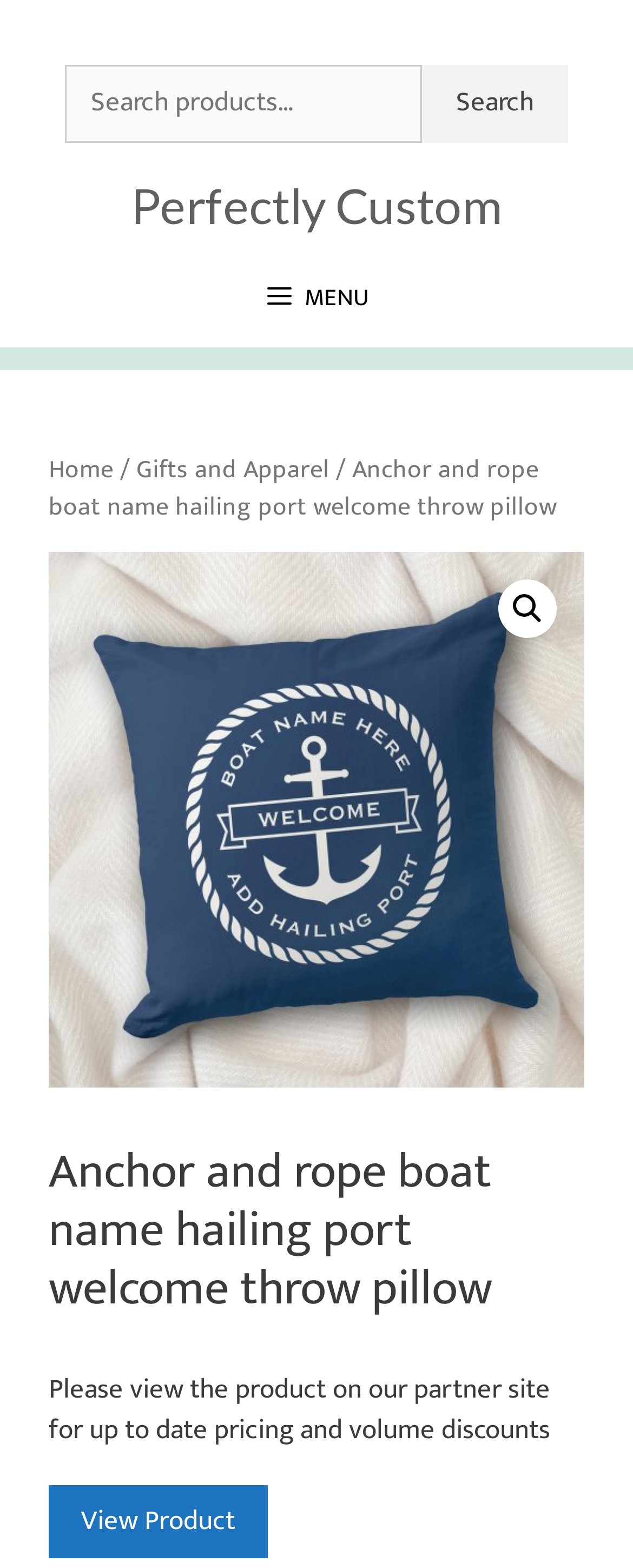Construct a comprehensive description capturing every detail on the webpage.

This webpage is about a customizable throw pillow featuring an anchor with a ribbon banner across it, with the text "welcome" and options to add a boat name above and hailing port below. 

At the top of the page, there is a banner with a search function, which includes a search box and a search button. Below the banner, there is a navigation menu with a button labeled "MENU" that expands to reveal links to "Home", "Gifts and Apparel", and other pages. 

On the left side of the page, there is a figure displaying an image of the throw pillow. Above the image, there is a heading that reads "Anchor and rope boat name hailing port welcome throw pillow". Below the image, there is a paragraph of text that informs users to view the product on a partner site for up-to-date pricing and volume discounts. 

At the bottom of the page, there is a call-to-action link labeled "View Product".